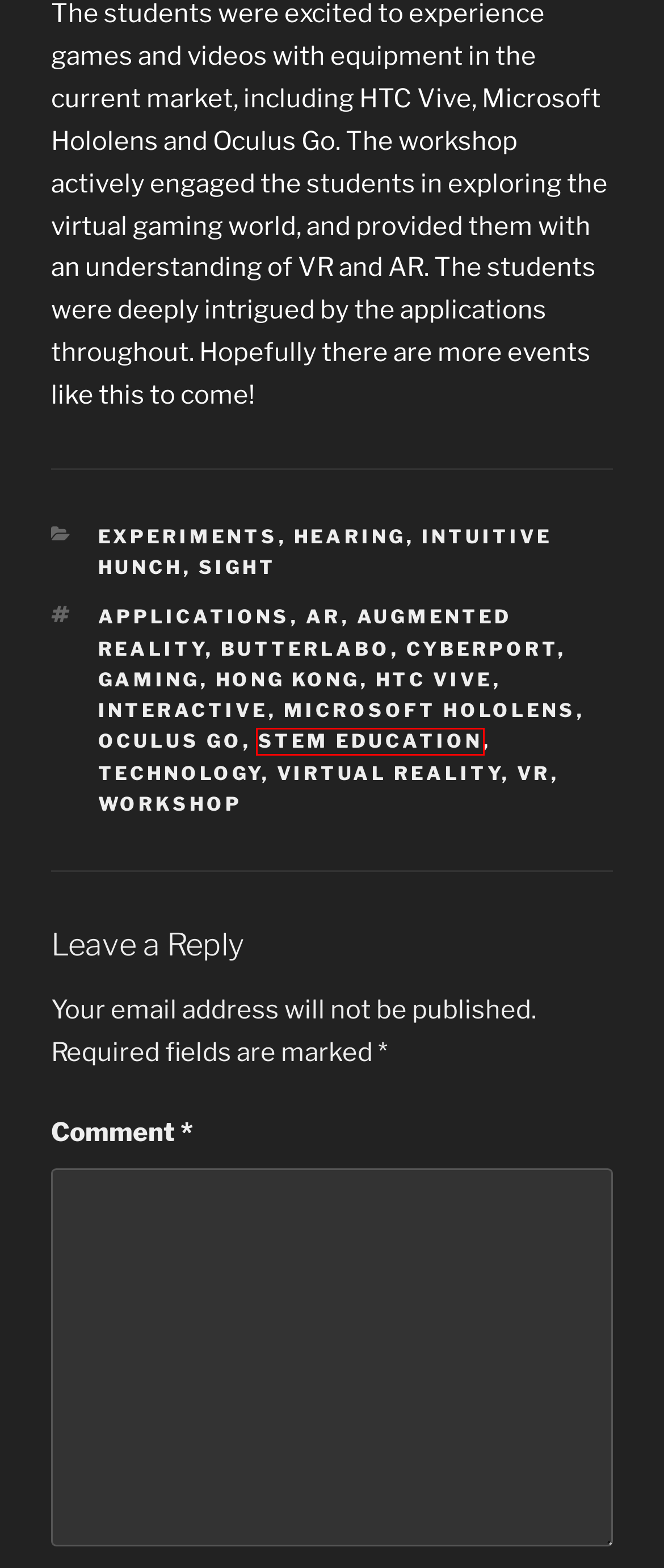Look at the screenshot of a webpage that includes a red bounding box around a UI element. Select the most appropriate webpage description that matches the page seen after clicking the highlighted element. Here are the candidates:
A. applications – Butter Labo
B. Experiments – Butter Labo
C. ButterLabo – Butter Labo
D. Hong Kong – Butter Labo
E. STEM Education – Butter Labo
F. technology – Butter Labo
G. VR – Butter Labo
H. Microsoft Hololens – Butter Labo

E